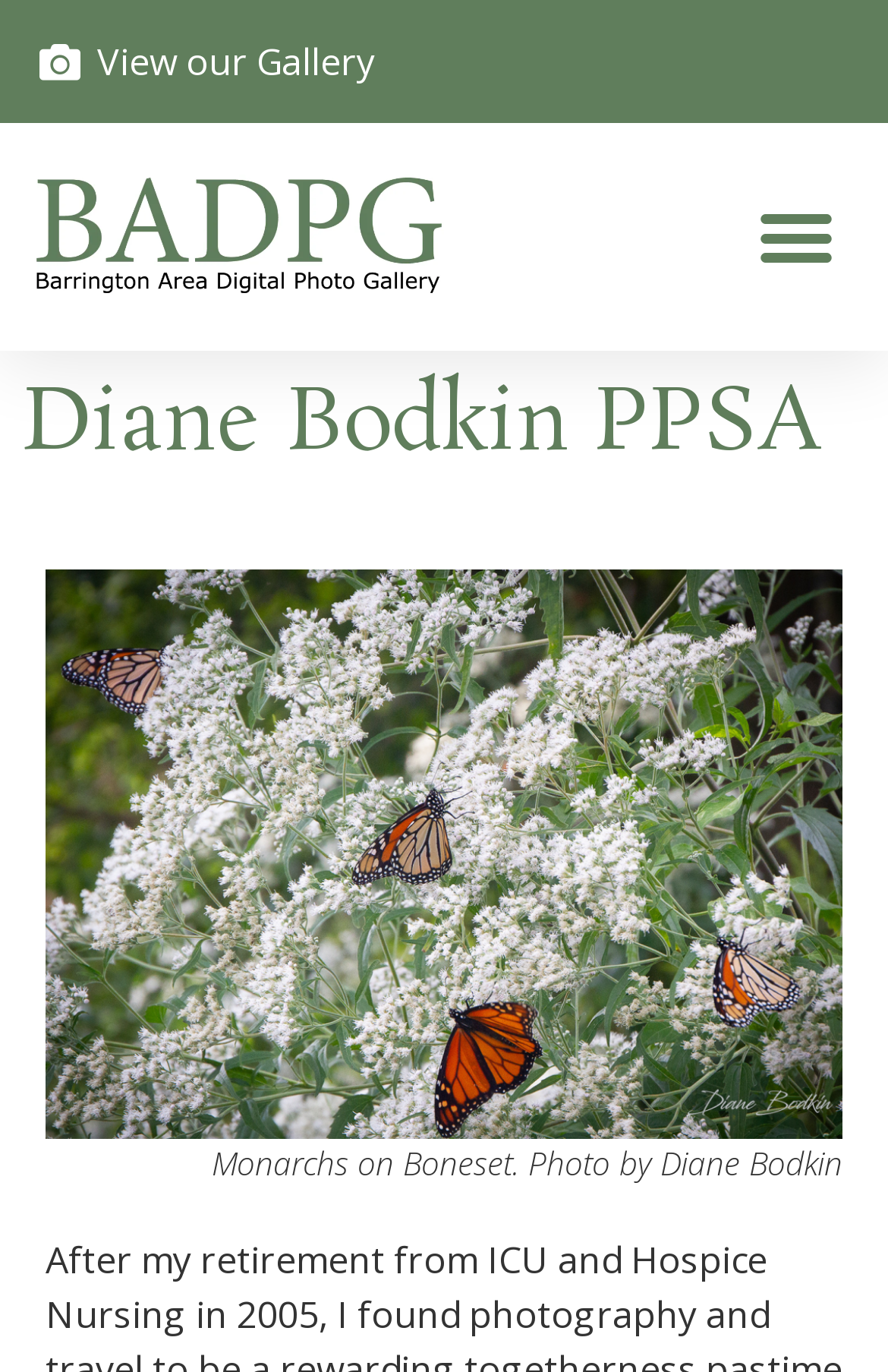What is the logo of the gallery?
Please provide a comprehensive answer based on the contents of the image.

The logo of the gallery is obtained from the image element 'BADPG logo' which is located at the top left corner of the webpage, indicating that the logo represents the Barrington Area Digital Photo Gallery.